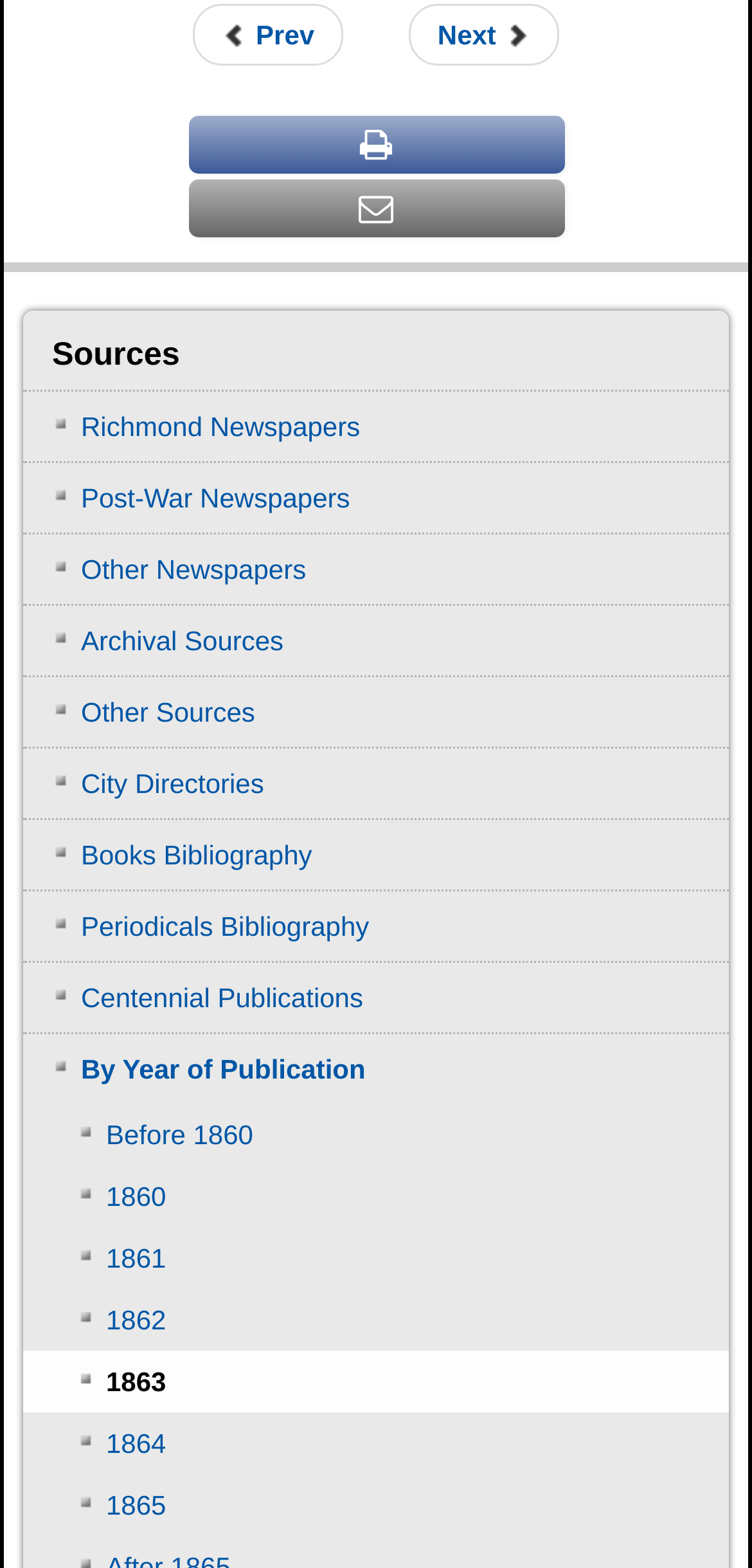Determine the bounding box coordinates of the region to click in order to accomplish the following instruction: "select 1863". Provide the coordinates as four float numbers between 0 and 1, specifically [left, top, right, bottom].

[0.031, 0.862, 0.969, 0.901]